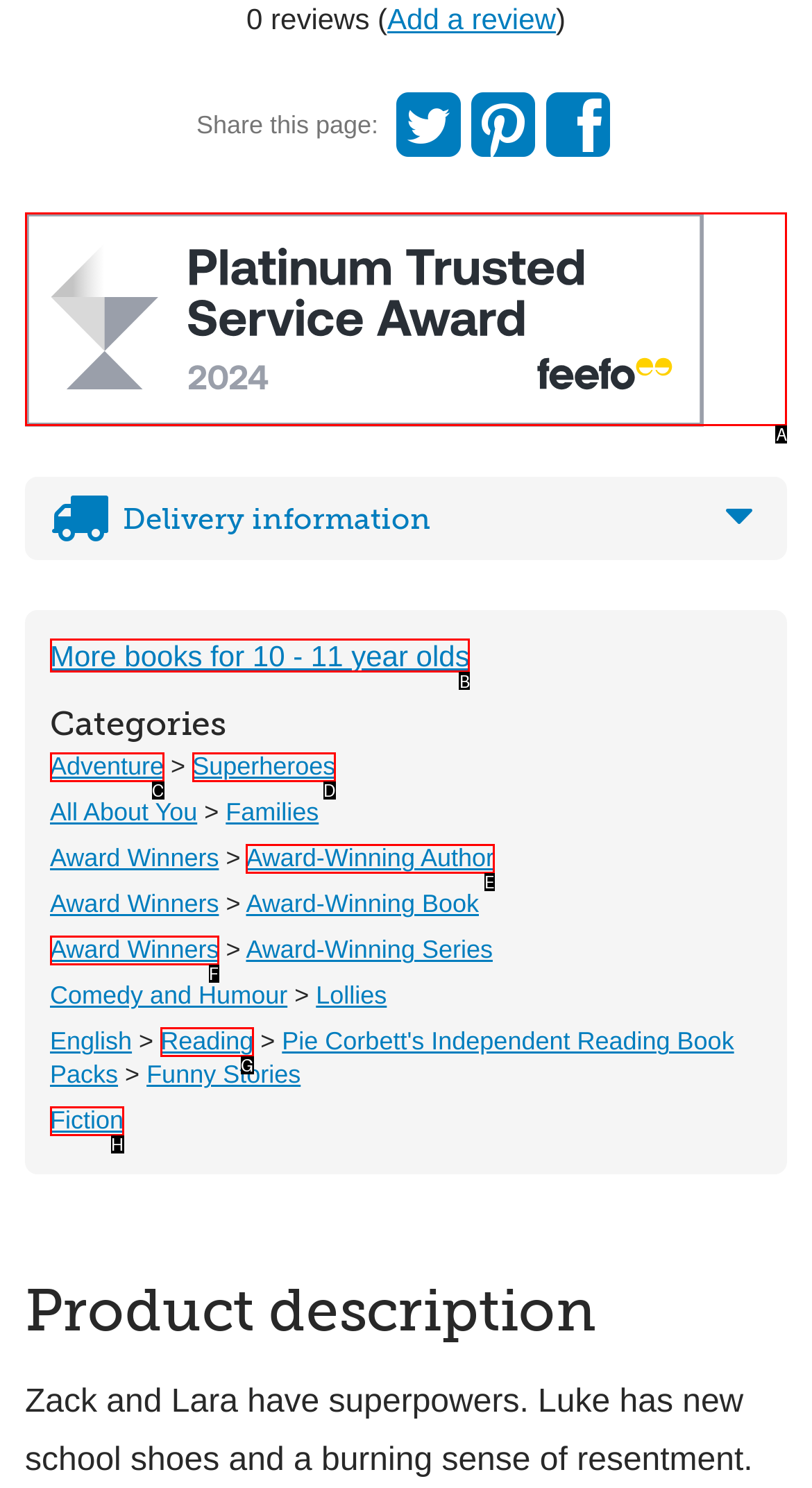Which option should be clicked to execute the following task: View Feefo platinum service award 2023? Respond with the letter of the selected option.

A